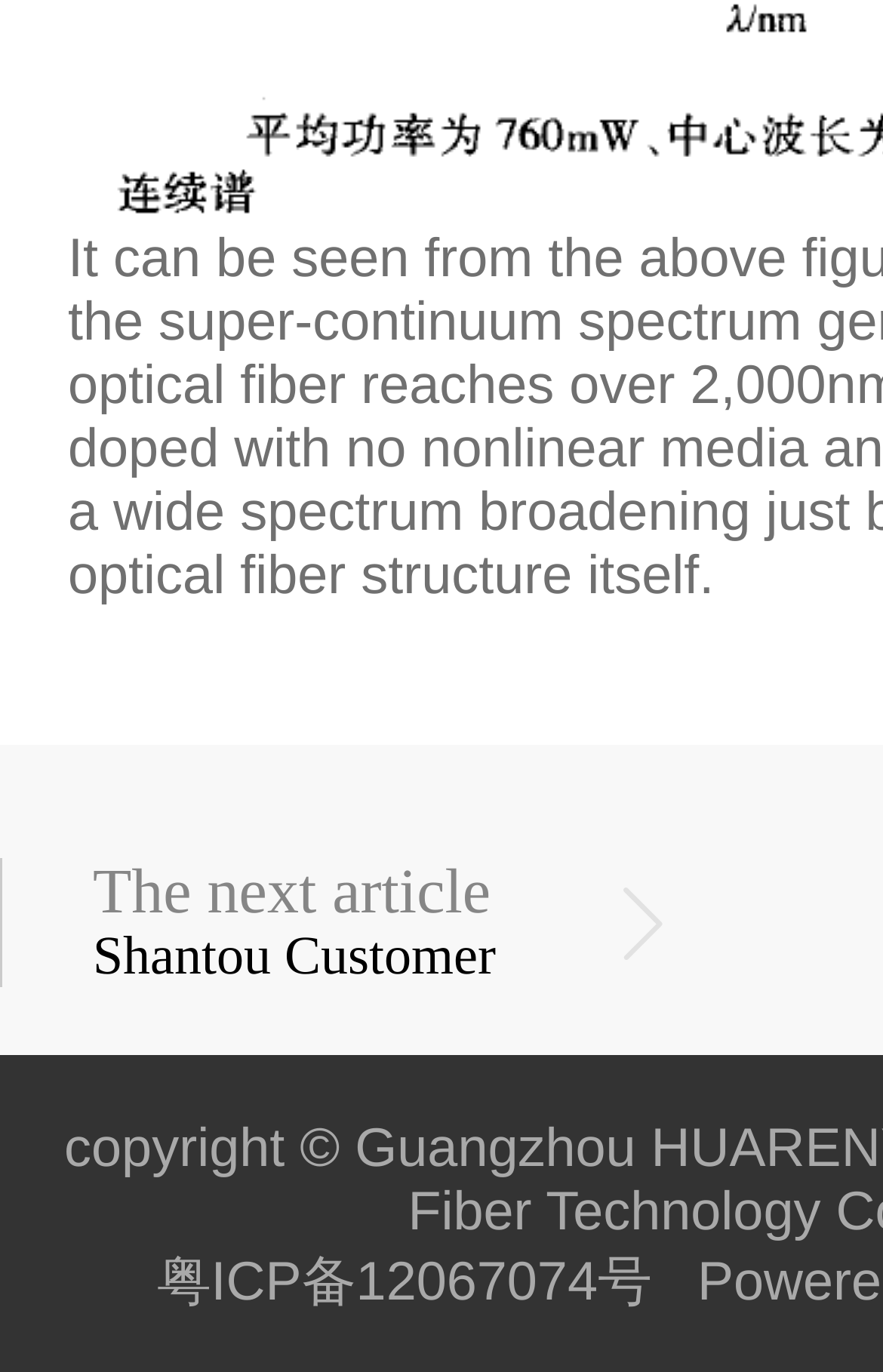Give the bounding box coordinates for this UI element: "粤ICP备12067074号". The coordinates should be four float numbers between 0 and 1, arranged as [left, top, right, bottom].

[0.177, 0.913, 0.756, 0.957]